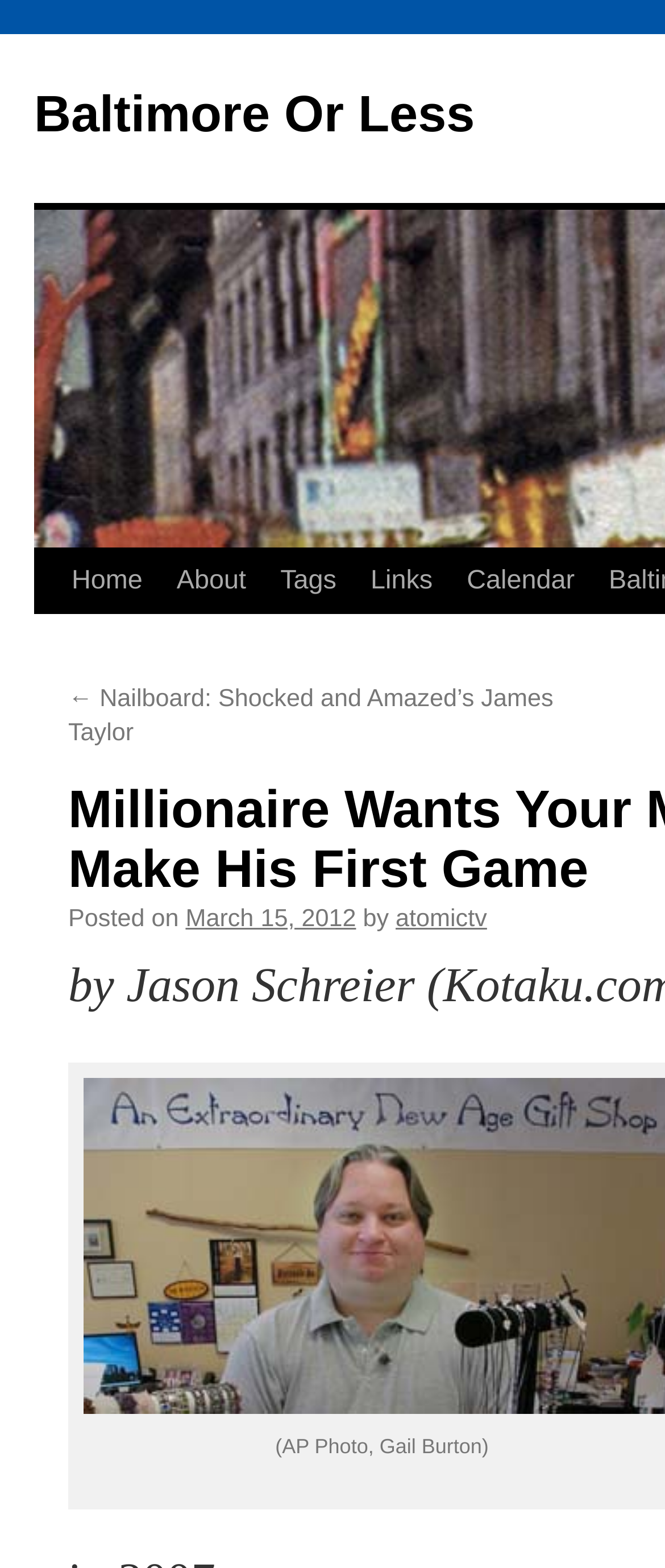Locate the bounding box of the UI element based on this description: "Contacts sample app". Provide four float numbers between 0 and 1 as [left, top, right, bottom].

None